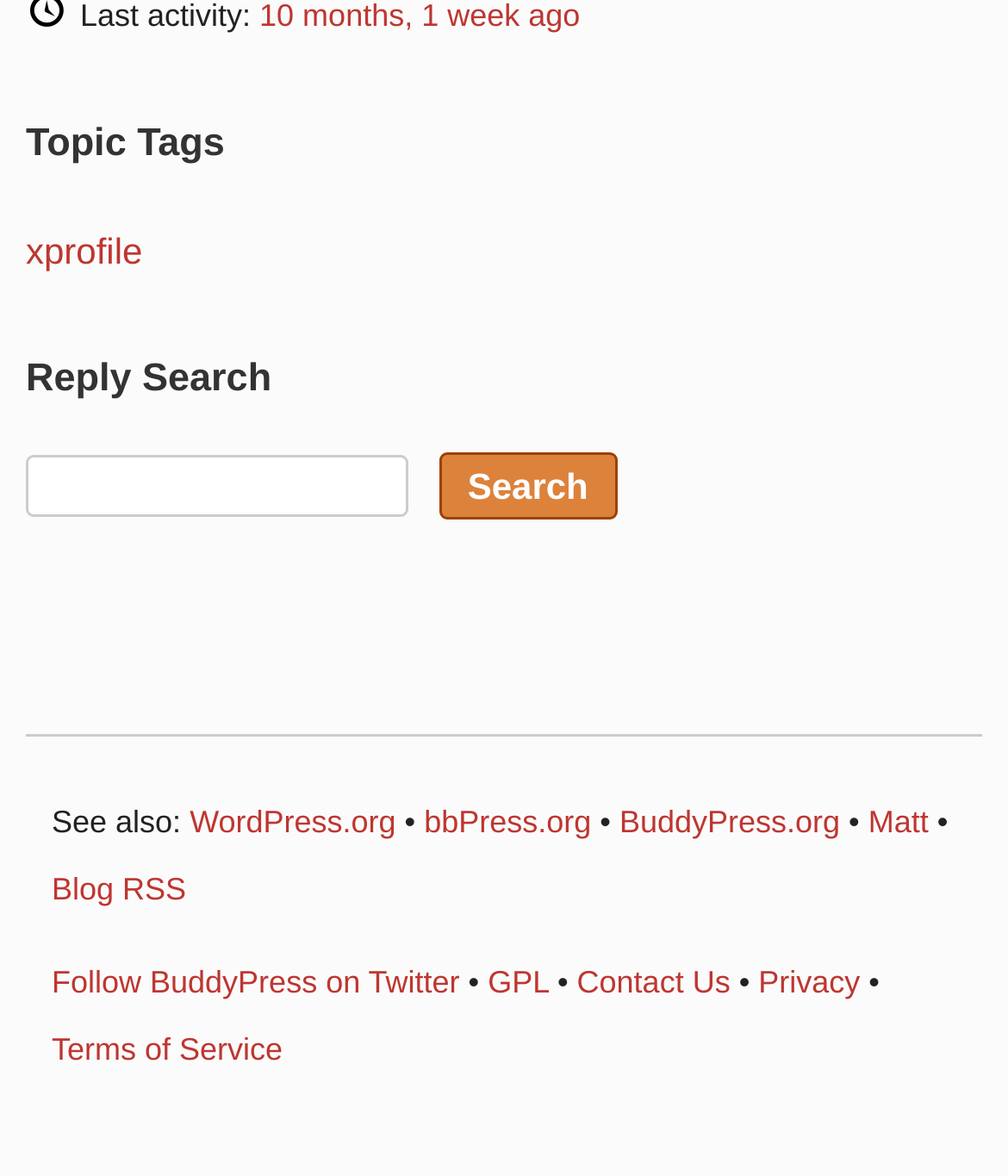Please specify the bounding box coordinates of the region to click in order to perform the following instruction: "Contact Us".

[0.572, 0.819, 0.724, 0.85]